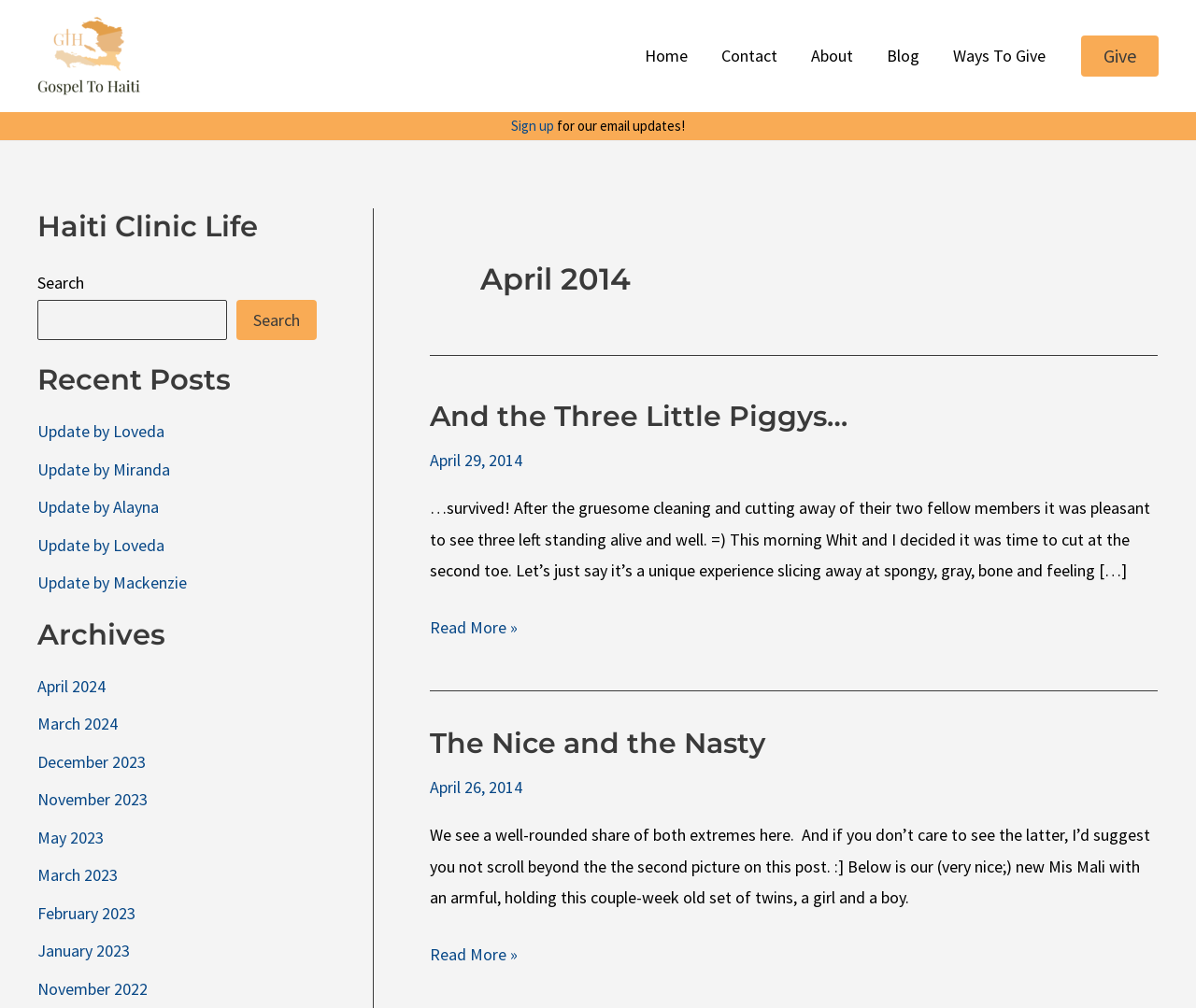How many recent posts are listed?
Refer to the screenshot and respond with a concise word or phrase.

5